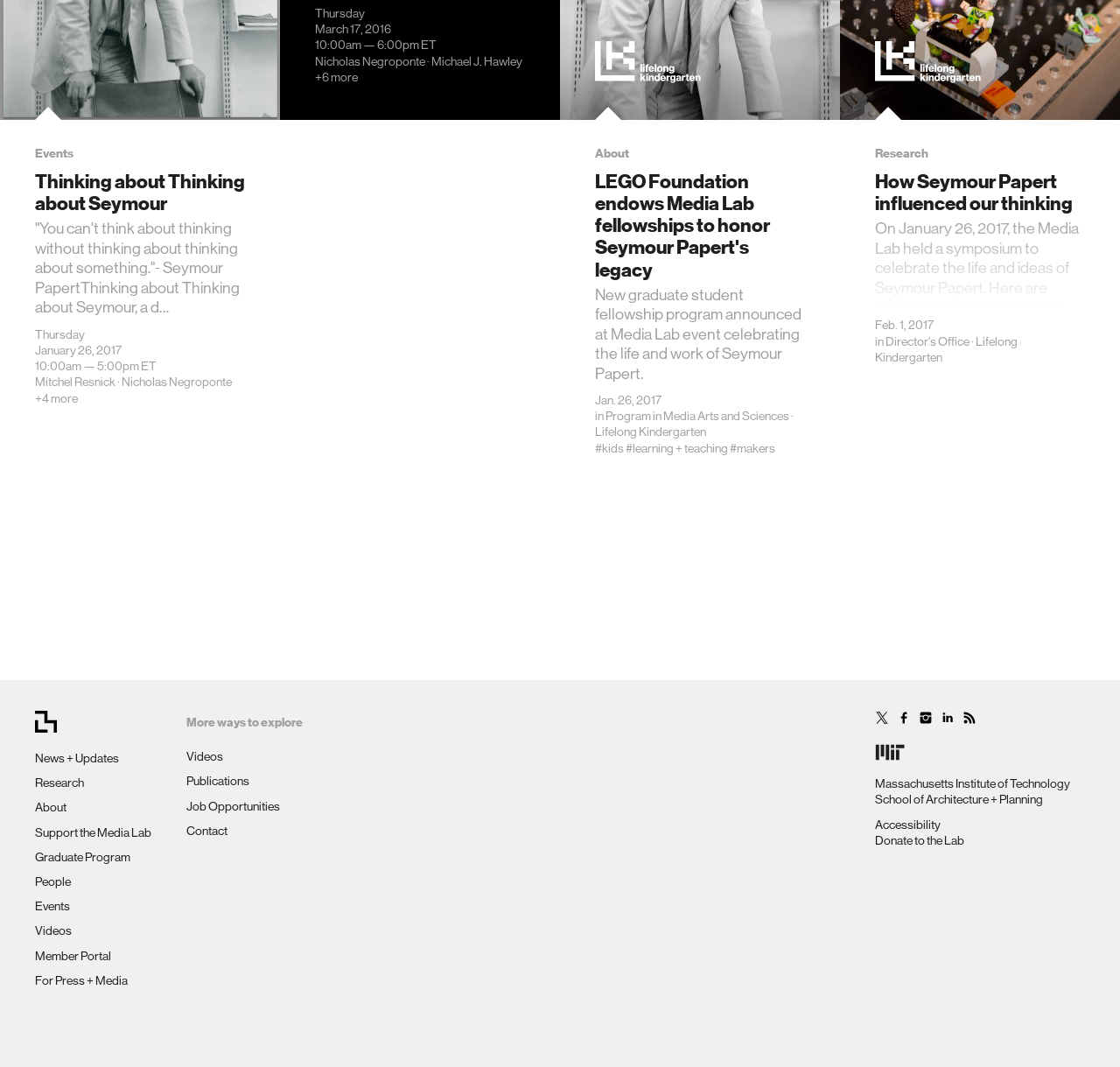Please specify the bounding box coordinates of the element that should be clicked to execute the given instruction: 'View the image'. Ensure the coordinates are four float numbers between 0 and 1, expressed as [left, top, right, bottom].

[0.531, 0.039, 0.645, 0.08]